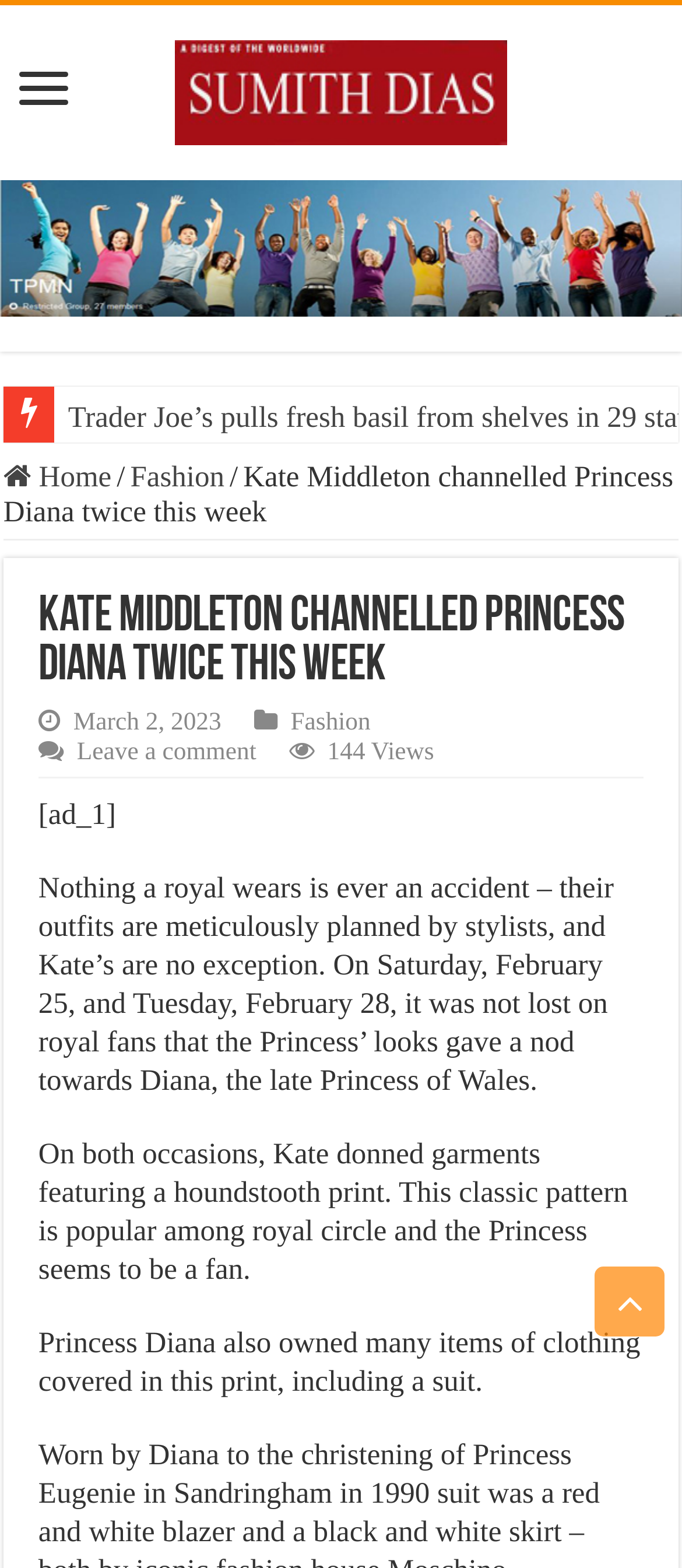Who is the late Princess of Wales mentioned in the article?
Give a detailed and exhaustive answer to the question.

I determined the identity of the late Princess of Wales by reading the article content which mentions Princess Diana as the person whose style Kate Middleton is channeling.